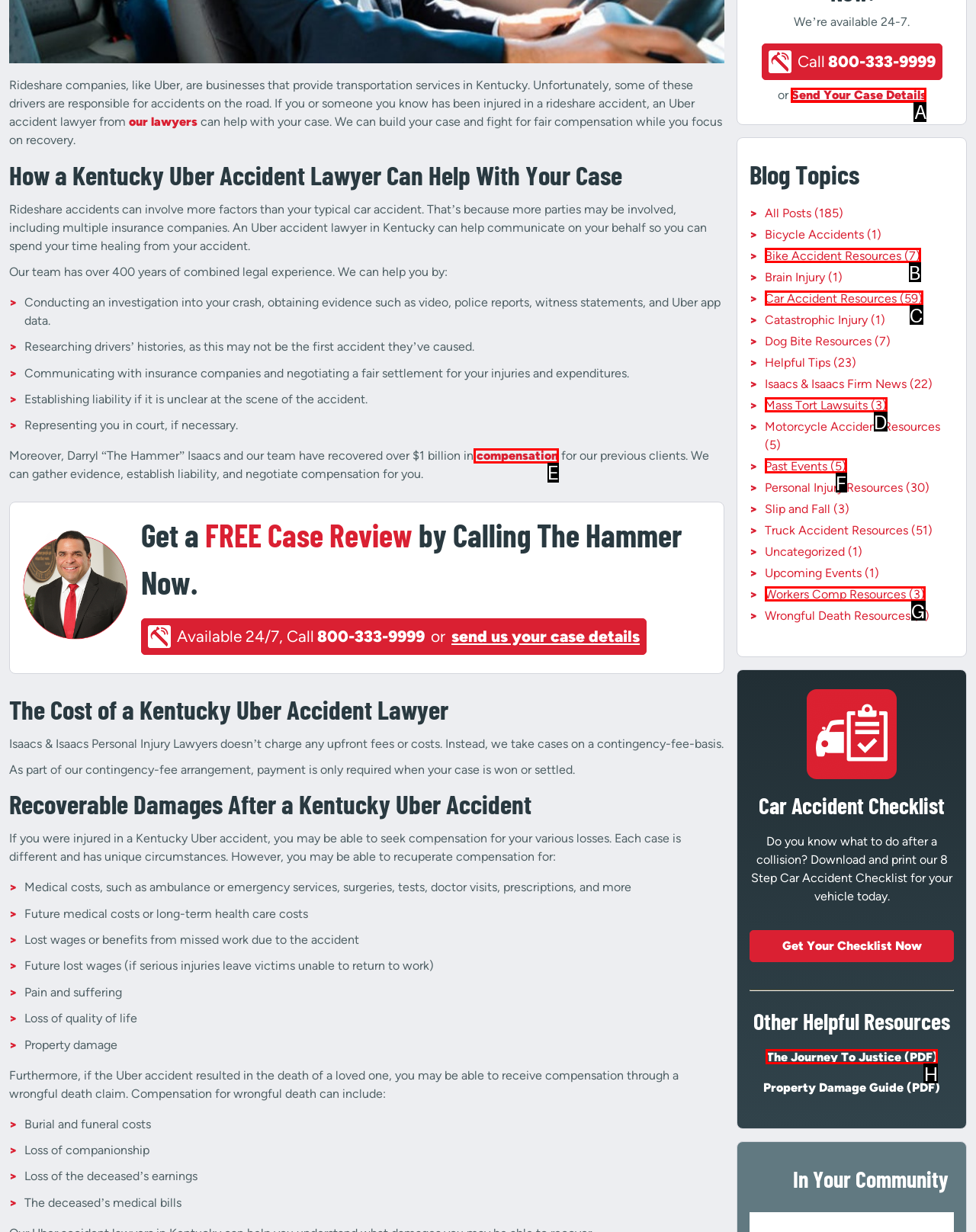Which HTML element fits the description: compensation? Respond with the letter of the appropriate option directly.

E